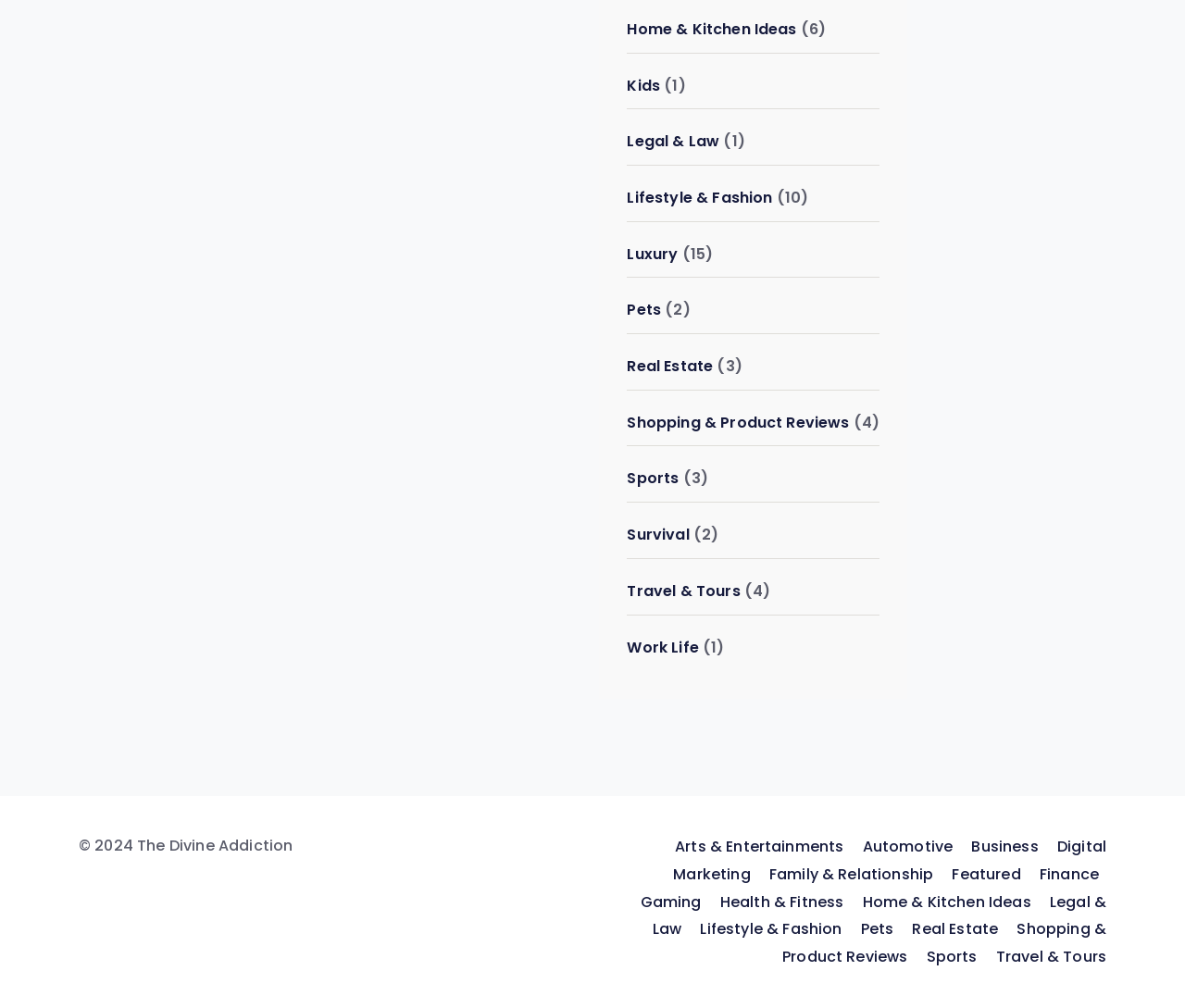What is the category located below 'Kids'?
Using the visual information from the image, give a one-word or short-phrase answer.

Legal & Law